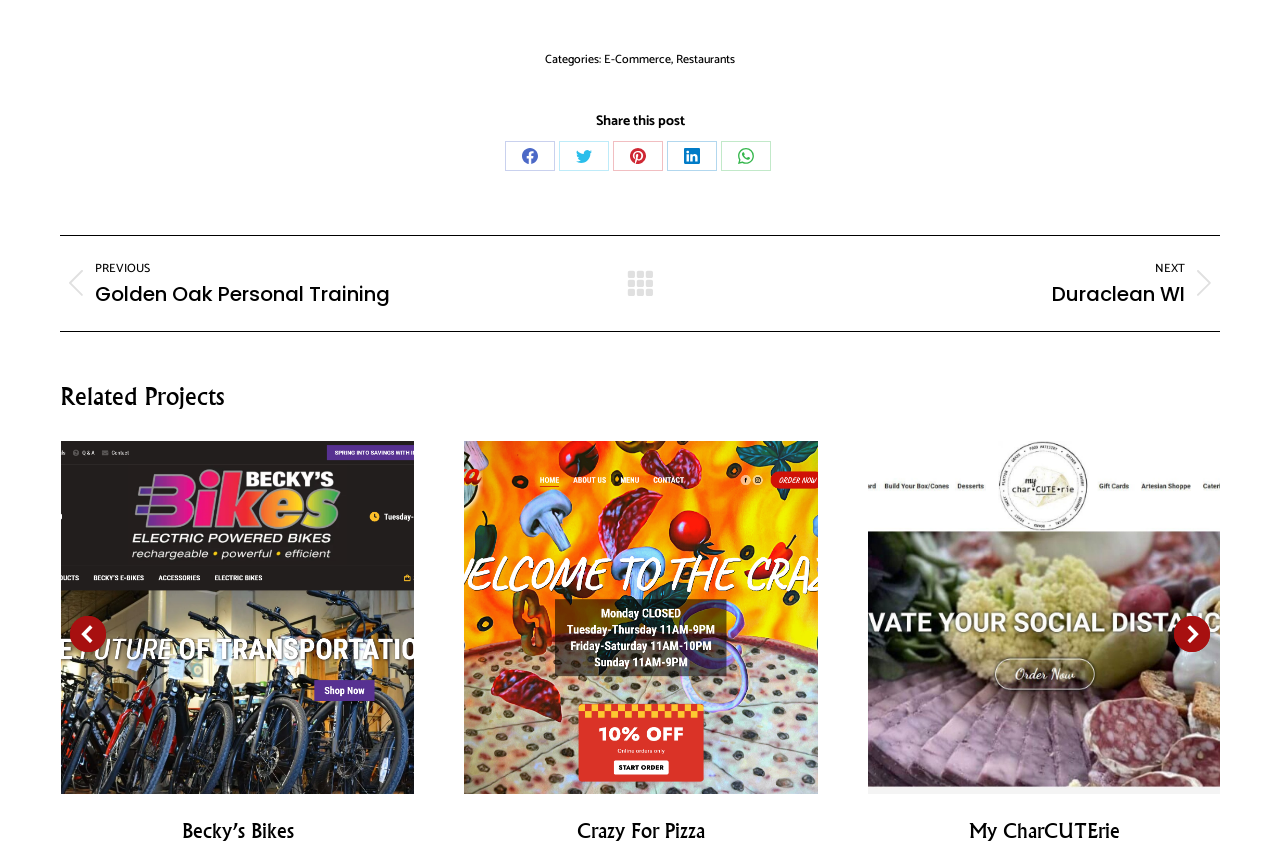Determine the bounding box coordinates of the clickable element necessary to fulfill the instruction: "Share on Facebook". Provide the coordinates as four float numbers within the 0 to 1 range, i.e., [left, top, right, bottom].

[0.395, 0.165, 0.434, 0.2]